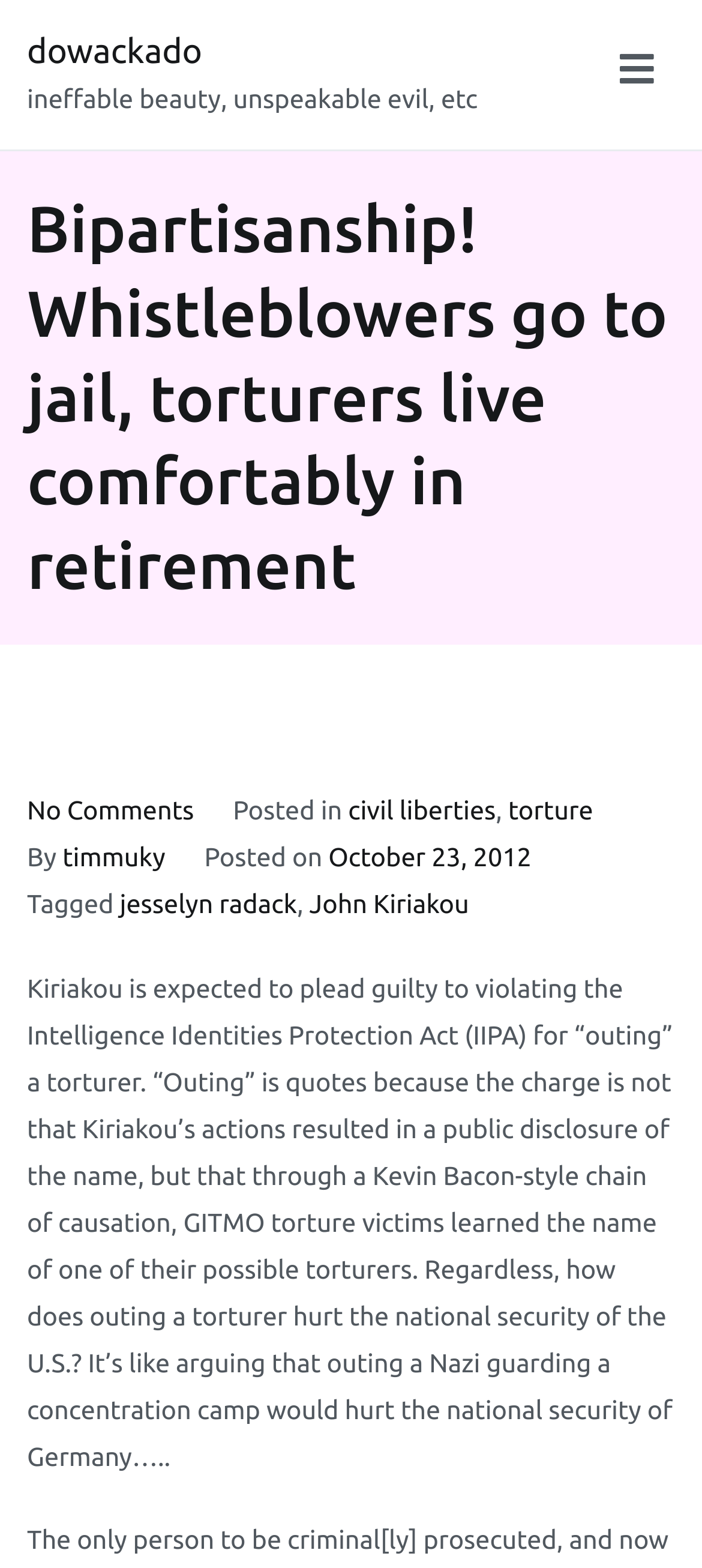Select the bounding box coordinates of the element I need to click to carry out the following instruction: "View the 'civil liberties' category".

[0.496, 0.508, 0.706, 0.526]